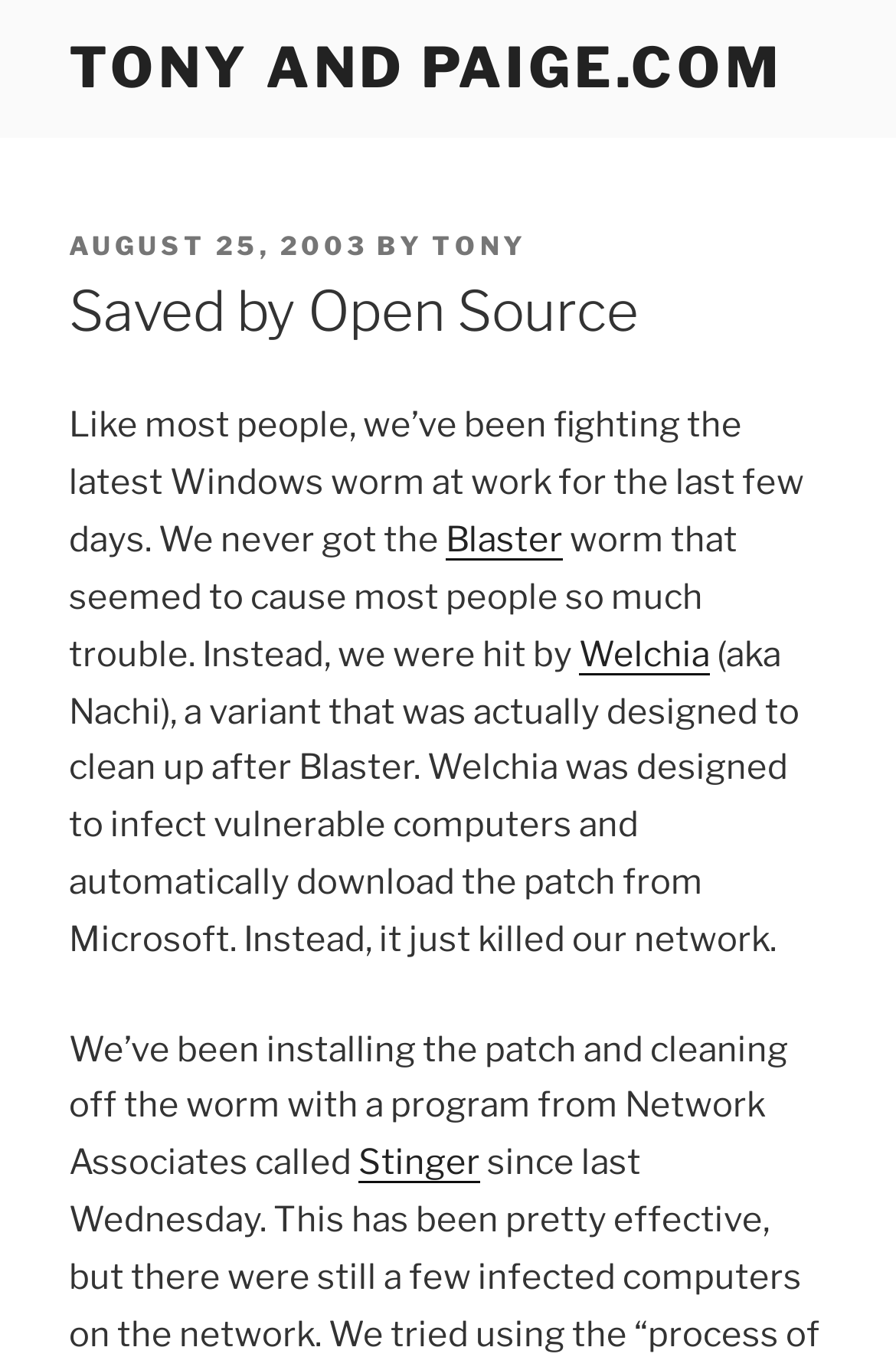Locate and generate the text content of the webpage's heading.

Saved by Open Source